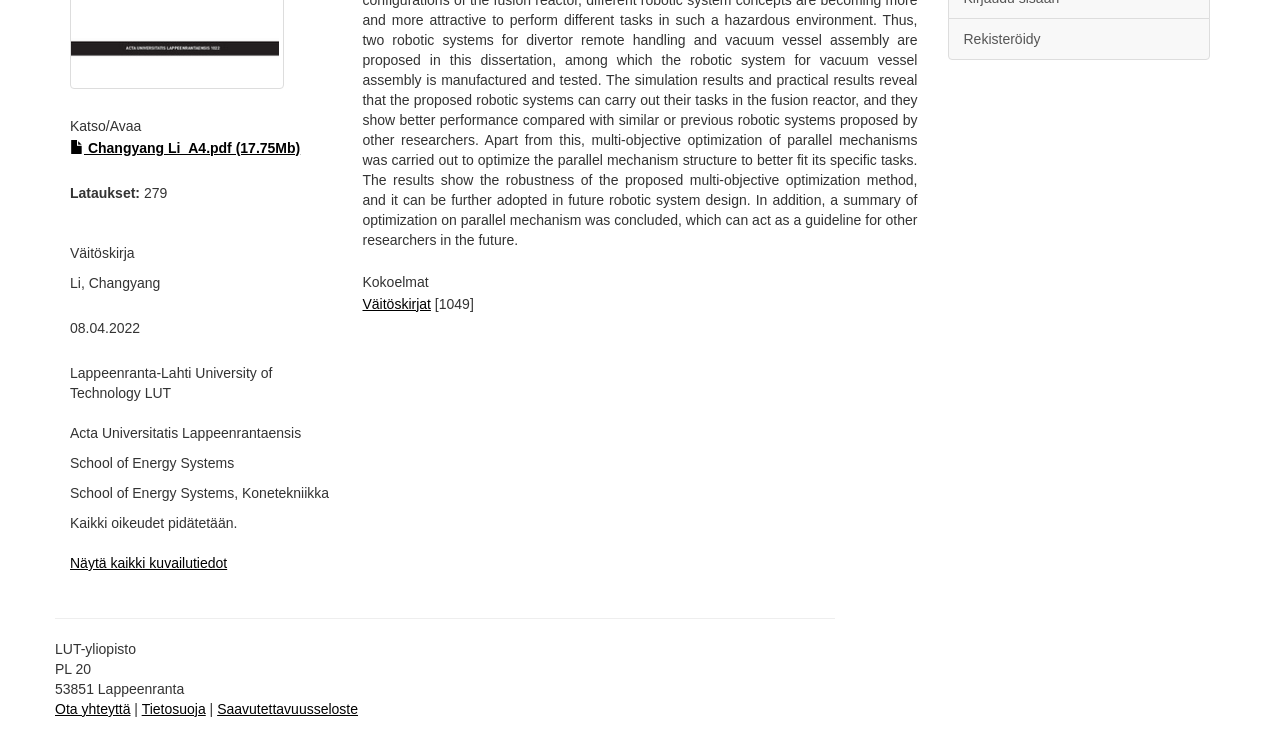Please find the bounding box coordinates (top-left x, top-left y, bottom-right x, bottom-right y) in the screenshot for the UI element described as follows: Näytä kaikki kuvailutiedot

[0.055, 0.741, 0.177, 0.762]